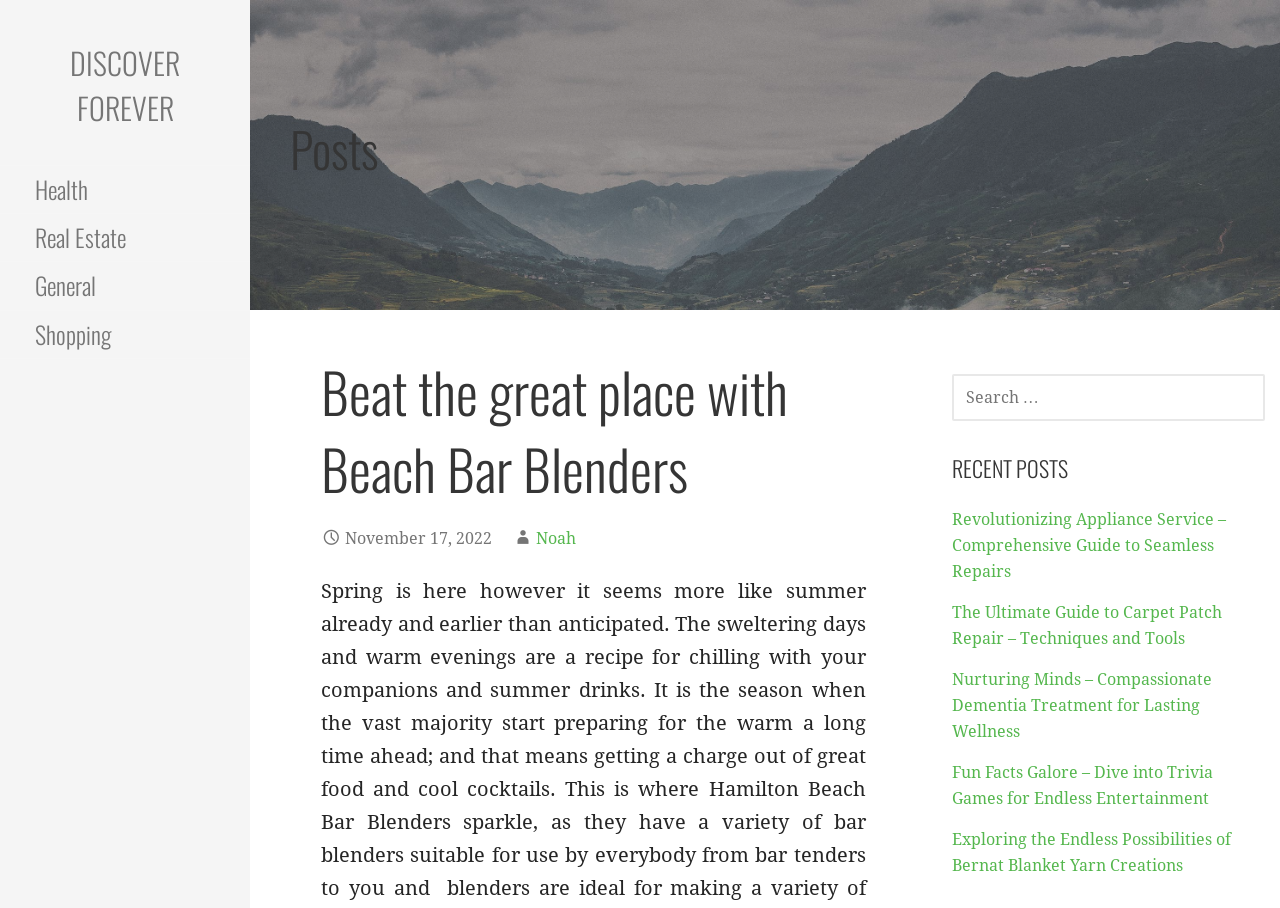Generate a thorough description of the webpage.

The webpage appears to be a blog or news website with various sections and features. At the top, there is a prominent link "DISCOVER FOREVER" situated near the center of the page. Below this, there are five links arranged vertically on the left side, labeled "Health", "Real Estate", "General", "Shopping", and each is stacked on top of the other.

Moving to the right, there is a heading "Posts" that spans almost the entire width of the page. Under this heading, there is a subheading "Beat the great place with Beach Bar Blenders" followed by a date "November 17, 2022" and a link "Noah".

On the right side of the page, there is a search bar with a label "SEARCH FOR:" and a text input field. Below the search bar, there is a heading "RECENT POSTS" followed by five links to different articles, each with a descriptive title. These links are stacked on top of each other, with the most recent one at the top. The article titles include "Revolutionizing Appliance Service", "The Ultimate Guide to Carpet Patch Repair", "Nurturing Minds", "Fun Facts Galore", and "Exploring the Endless Possibilities of Bernat Blanket Yarn Creations".